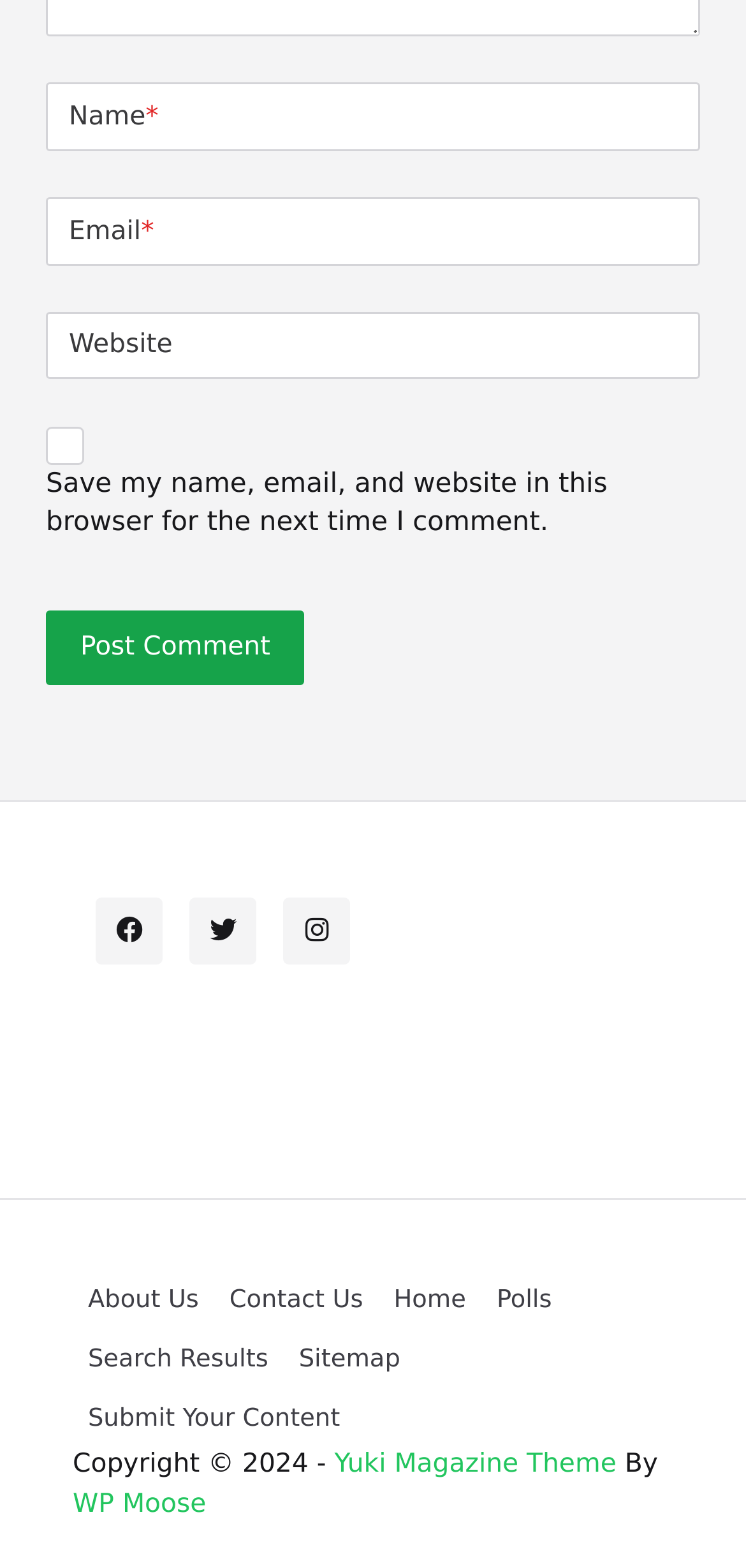Refer to the image and offer a detailed explanation in response to the question: What is the text of the button below the text boxes?

The button element has the text 'Post Comment' and is located below the text boxes.